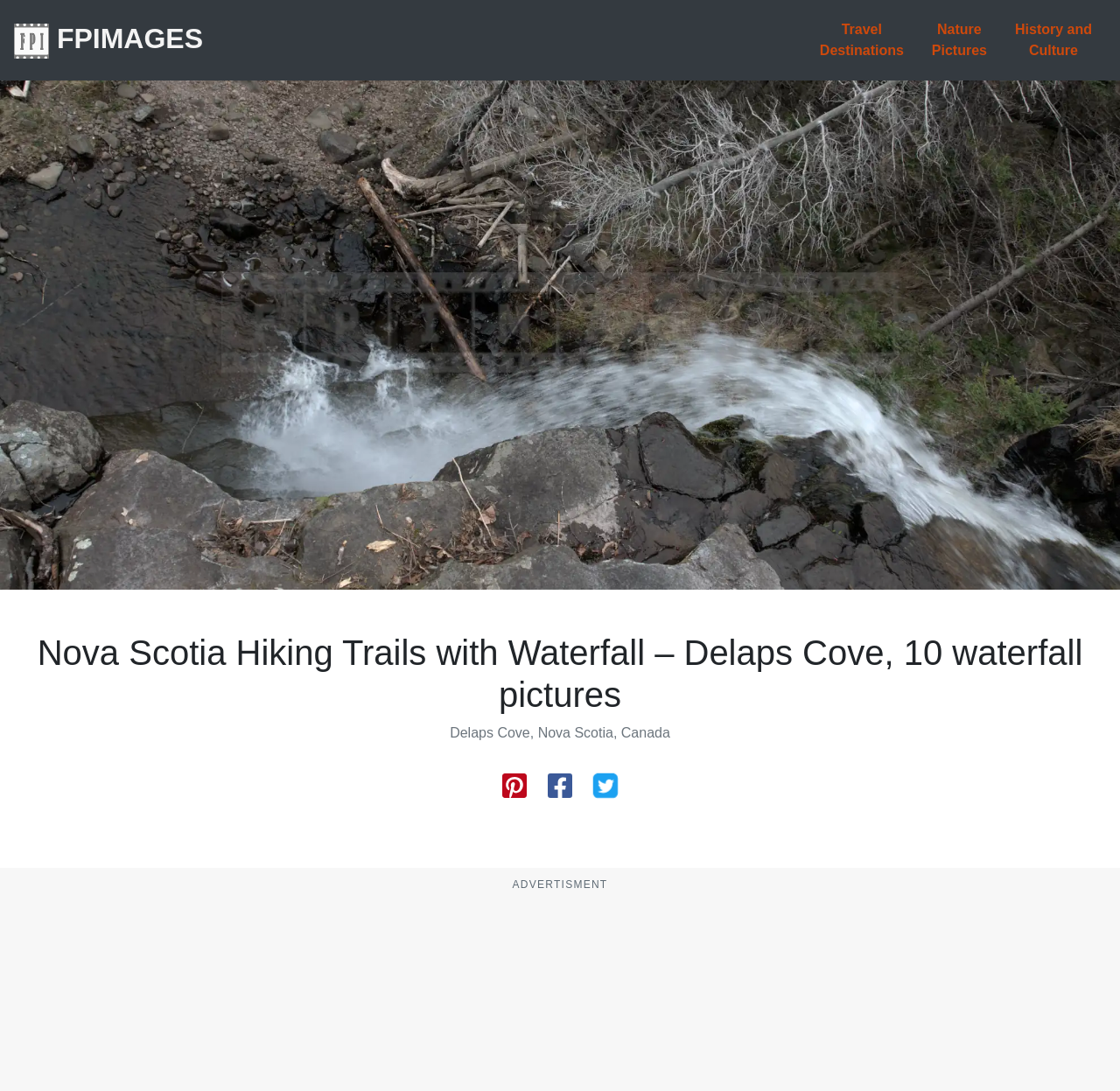What is the location of Delaps Cove?
Refer to the image and provide a one-word or short phrase answer.

Nova Scotia, Canada